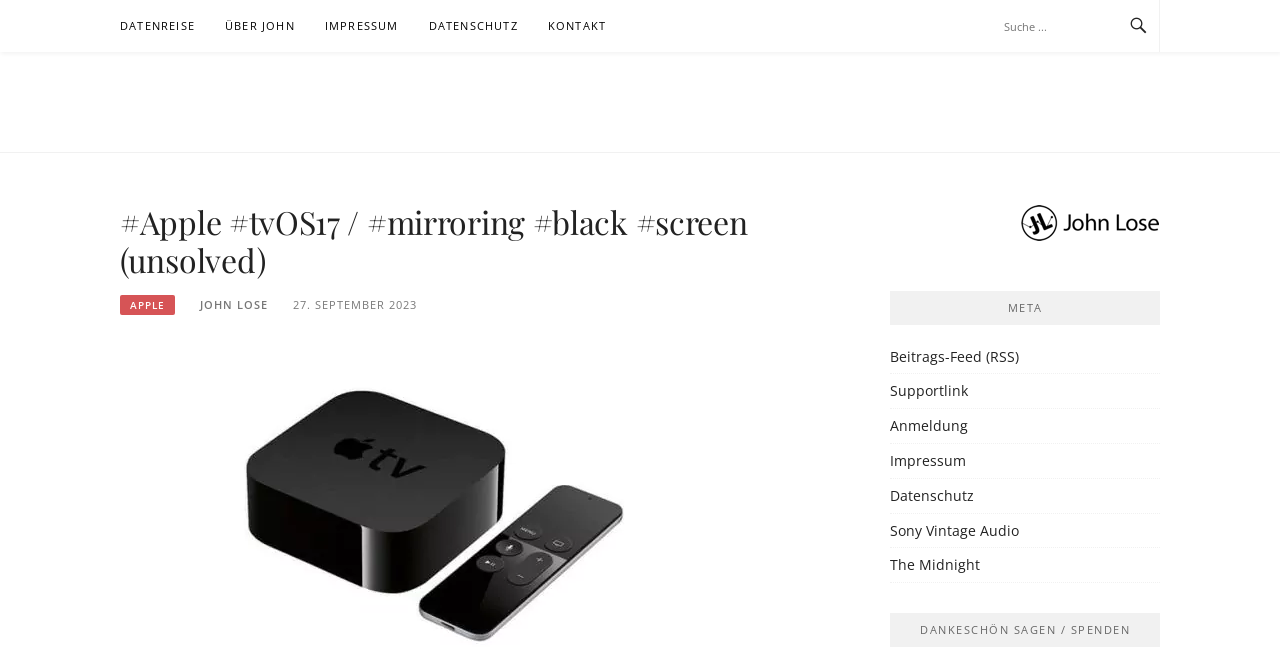Use a single word or phrase to answer the question:
What is the image located below the article?

Unknown